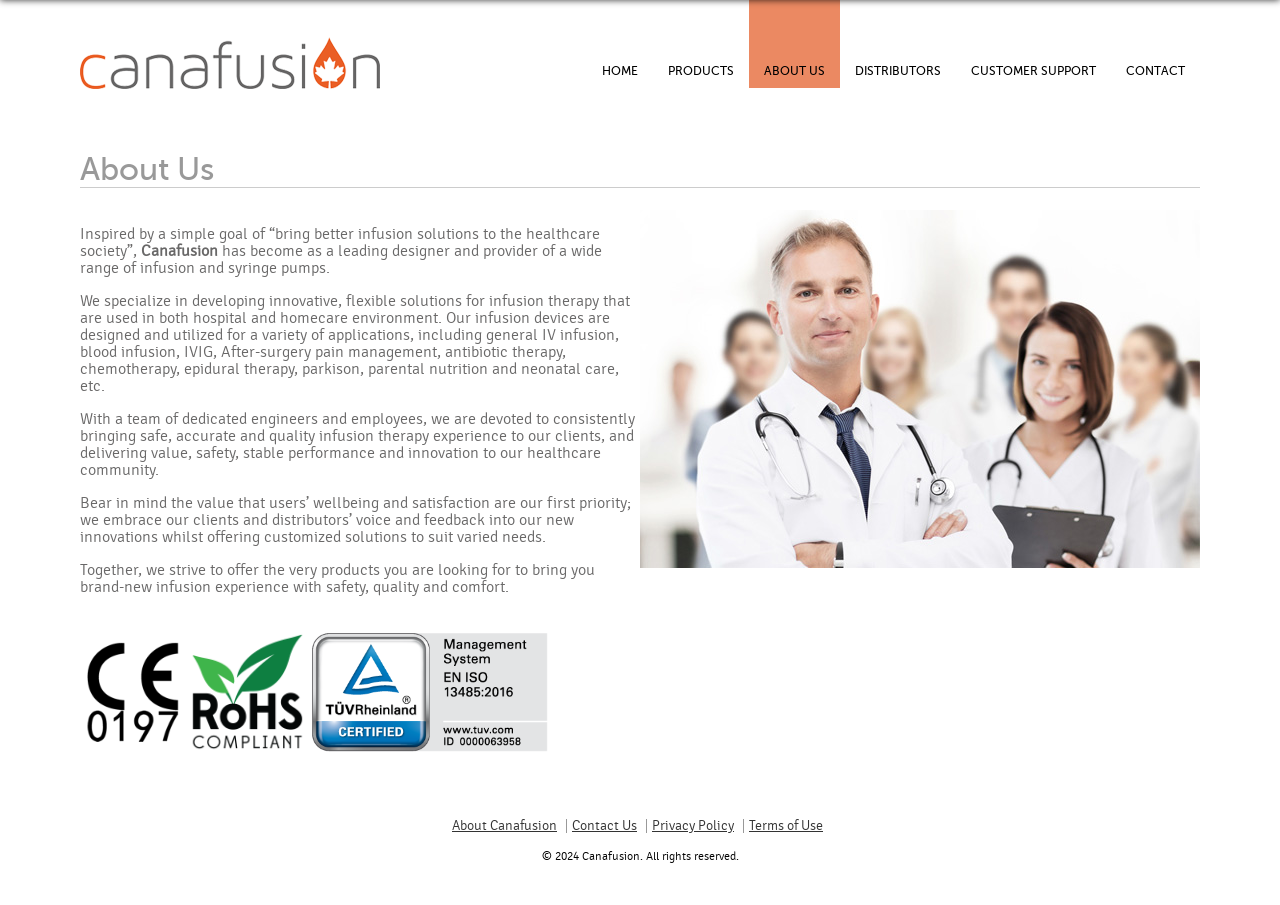Please find the bounding box coordinates of the element that needs to be clicked to perform the following instruction: "Click CONTACT". The bounding box coordinates should be four float numbers between 0 and 1, represented as [left, top, right, bottom].

[0.868, 0.0, 0.938, 0.097]